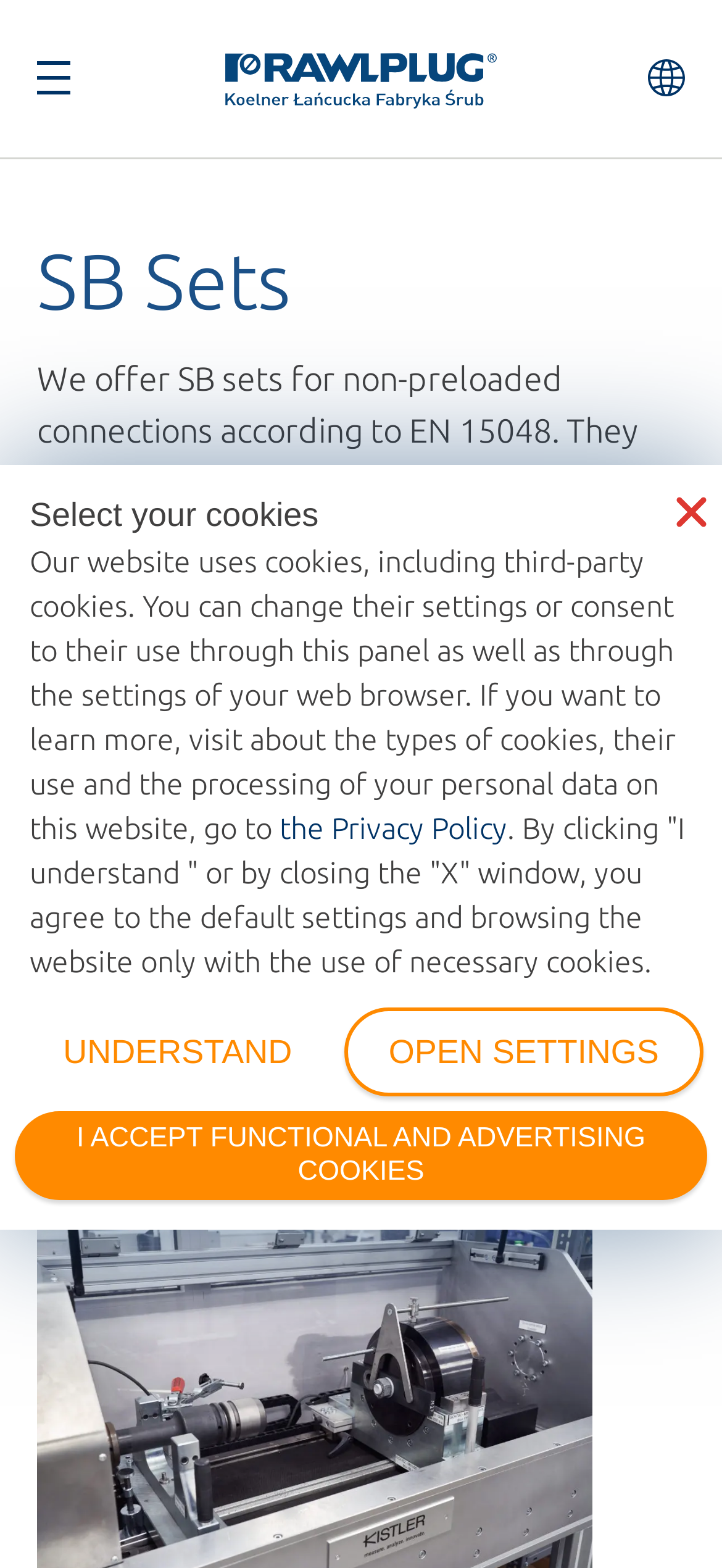What is the benefit of assembling SB sets according to recommendations?
Answer the question with a detailed and thorough explanation.

Based on the webpage content, specifically the StaticText 'Assembly following the recommendations significantly increases the self-lock of the bolt. It reduces the risk of the kits loosening.', it can be inferred that assembling SB sets according to recommendations increases the self-lock of the bolt and reduces the risk of loosening.